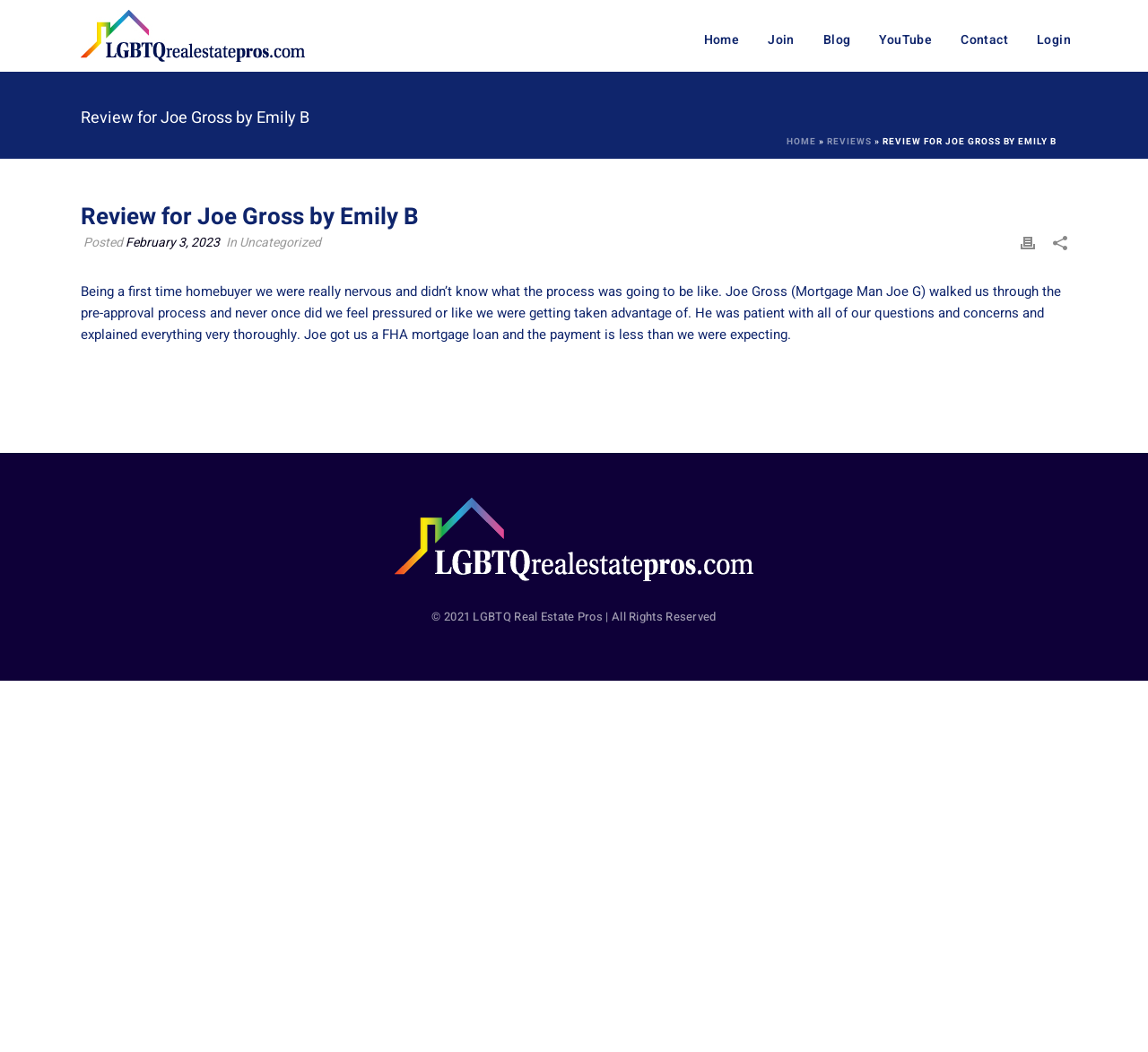Identify the bounding box coordinates for the element you need to click to achieve the following task: "Click the Home link". The coordinates must be four float values ranging from 0 to 1, formatted as [left, top, right, bottom].

[0.6, 0.0, 0.656, 0.068]